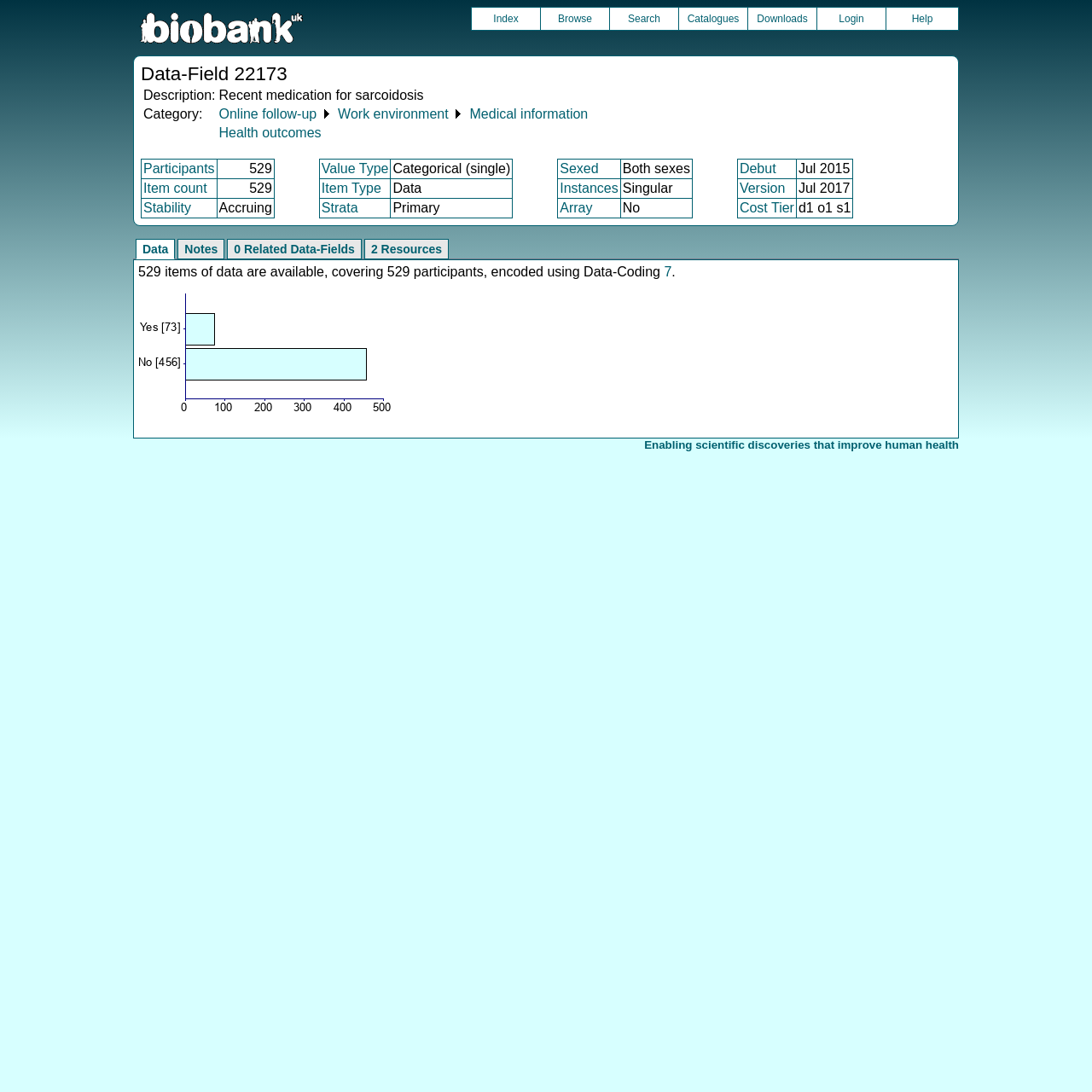Please reply to the following question using a single word or phrase: 
What is the category of the data field?

Online follow-up ⏵ Work environment ⏵ Medical information